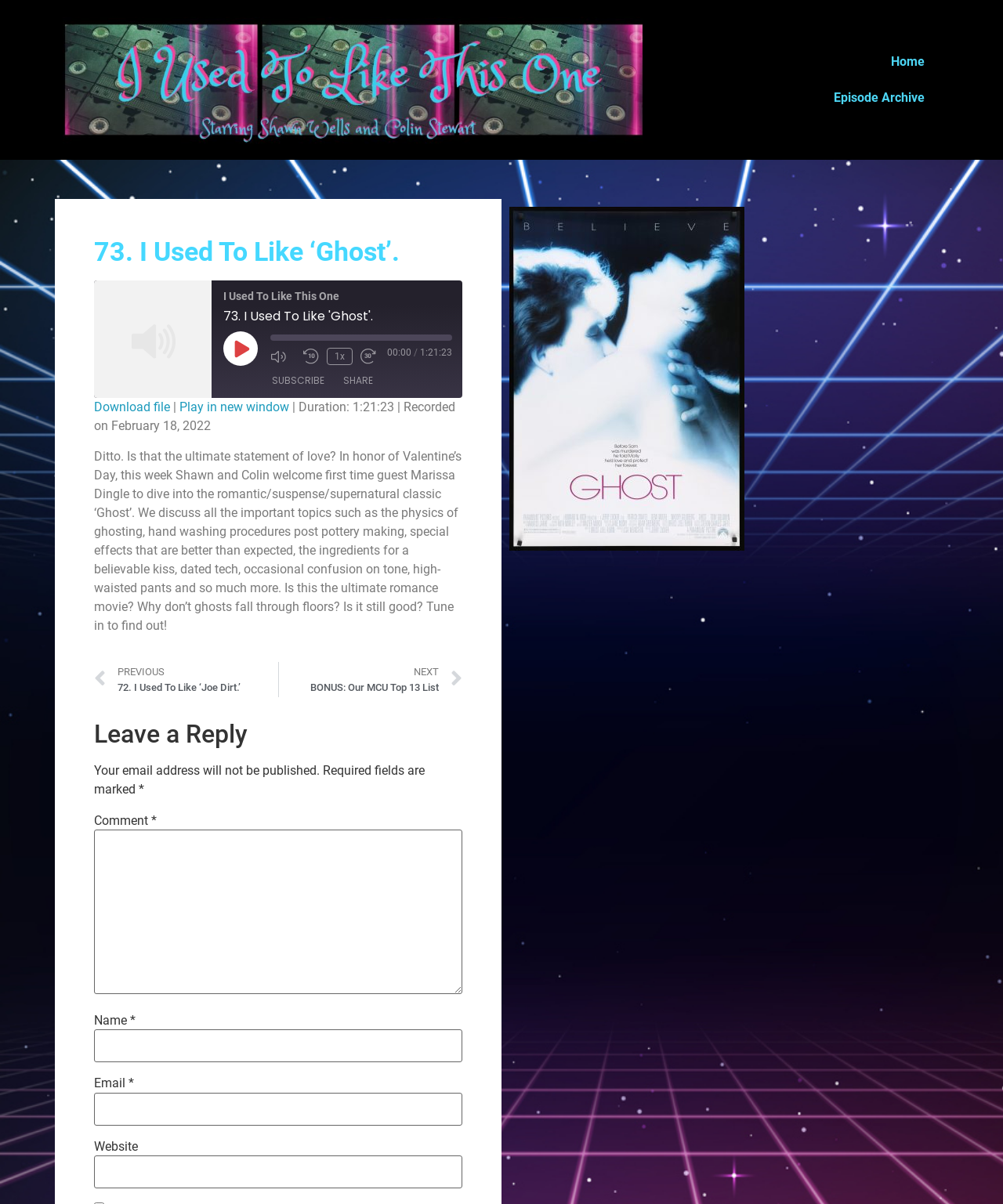What is the title of the podcast episode?
Answer with a single word or short phrase according to what you see in the image.

73. I Used To Like ‘Ghost’.